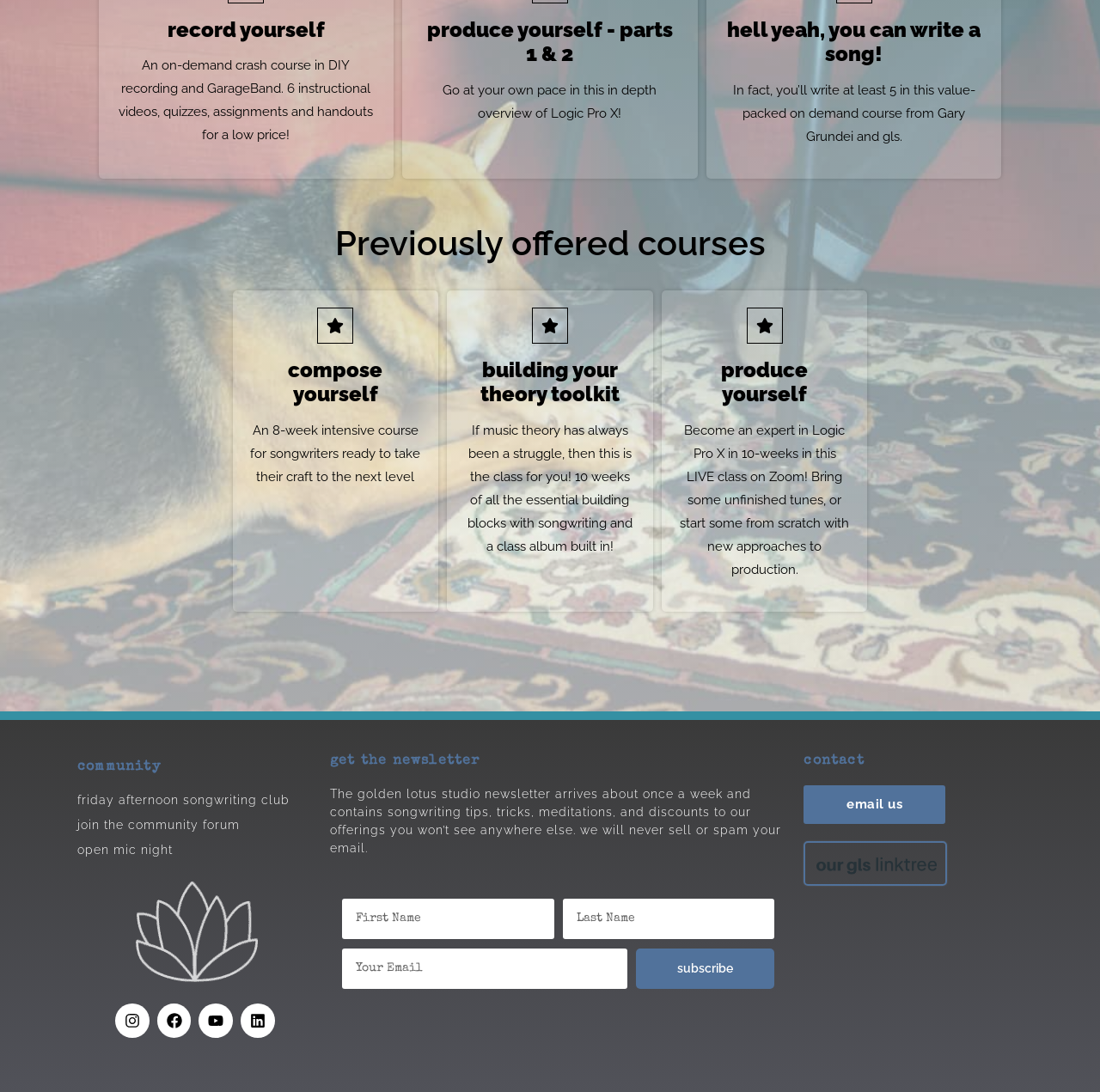Please identify the bounding box coordinates of where to click in order to follow the instruction: "Click on 'Instagram'".

[0.105, 0.919, 0.136, 0.95]